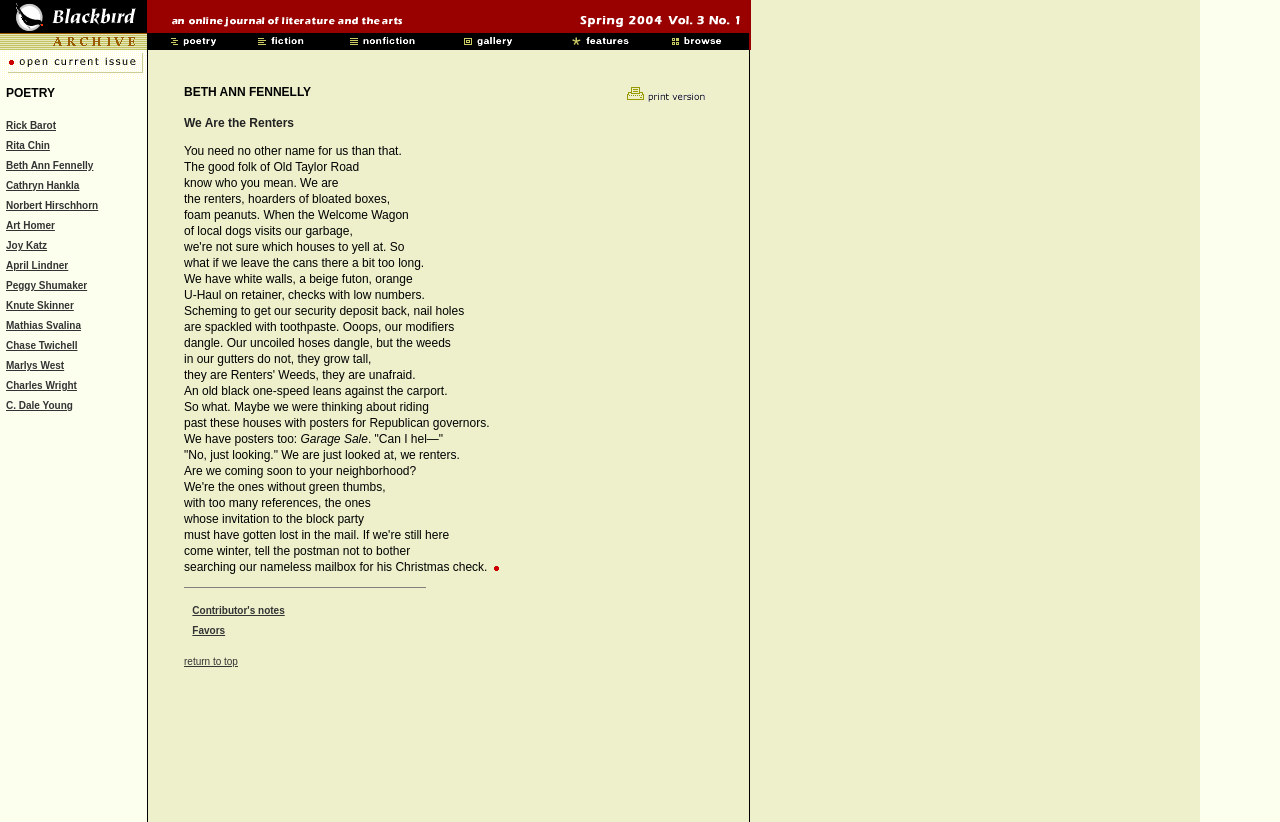Highlight the bounding box coordinates of the element you need to click to perform the following instruction: "view the image of blackbird."

[0.0, 0.0, 0.115, 0.04]